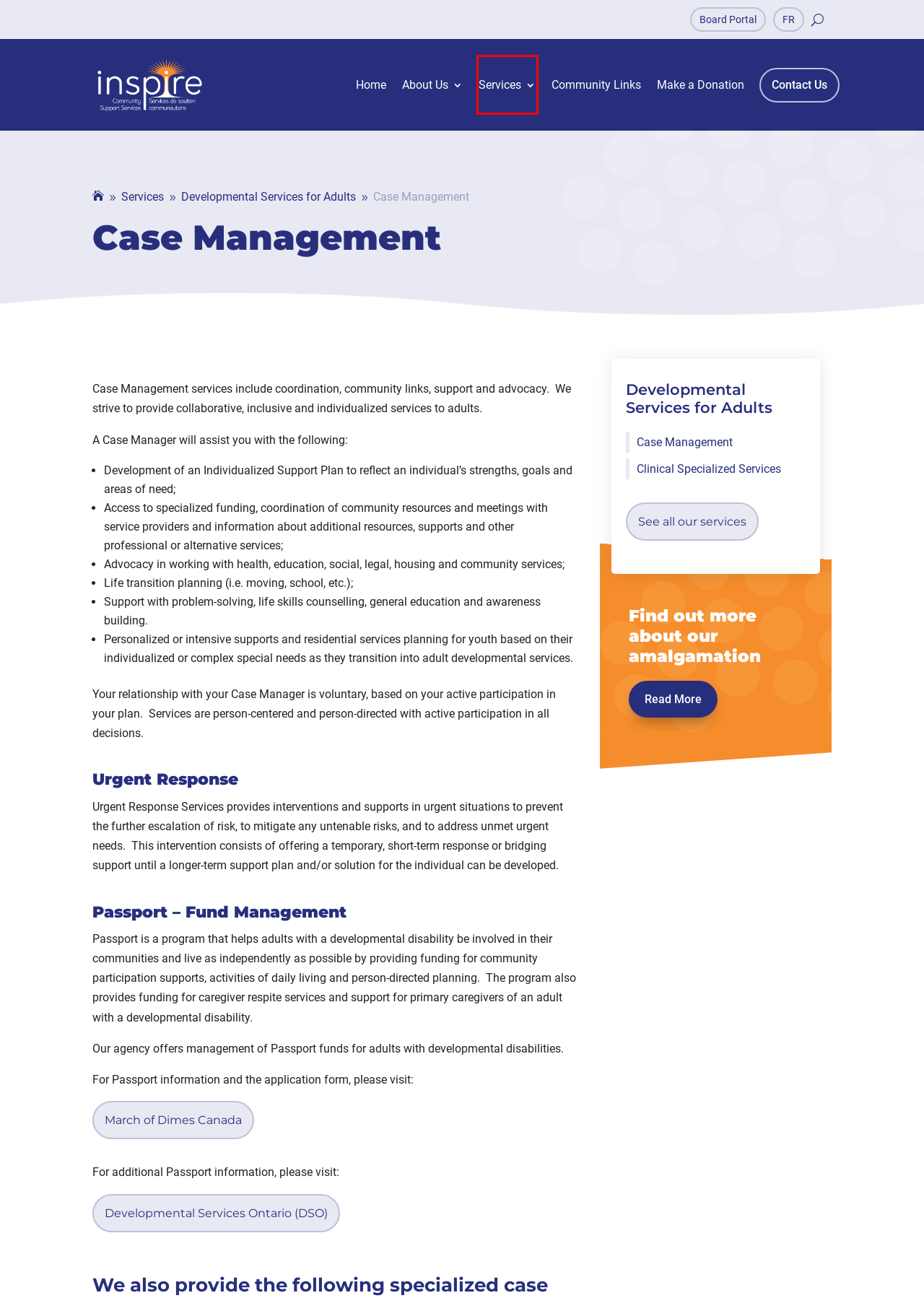You are provided with a screenshot of a webpage that includes a red rectangle bounding box. Please choose the most appropriate webpage description that matches the new webpage after clicking the element within the red bounding box. Here are the candidates:
A. Inspire SD&G | Community Support Services
B. Gestion de cas | Inspire SD&G
C. About Us | Inspire SD&G
D. Contact Us | Inspire SD&G
E. Services | Inspire SD&G
F. Application DSOER - Service Coordination Support (SCS)
G. Community Links | Inspire SD&G
H. Board Portal | Inspire SD&G

E